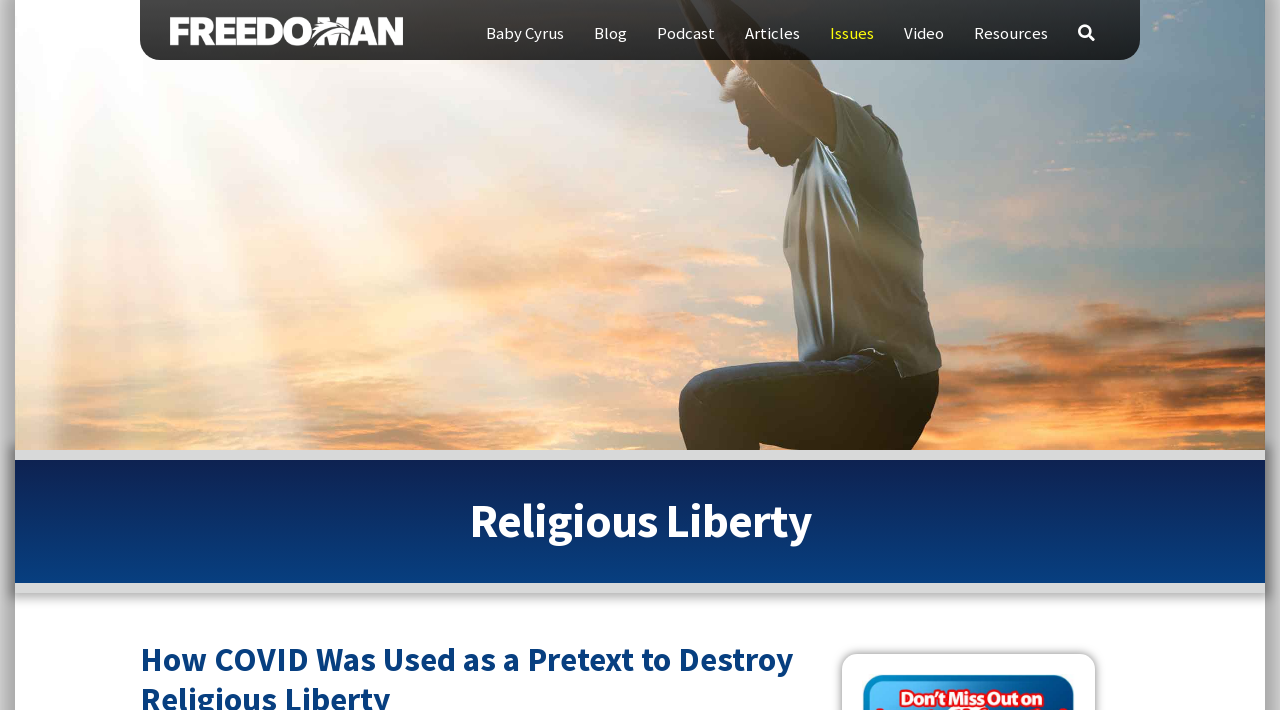Answer the question using only a single word or phrase: 
Is there a search icon on the page?

Yes